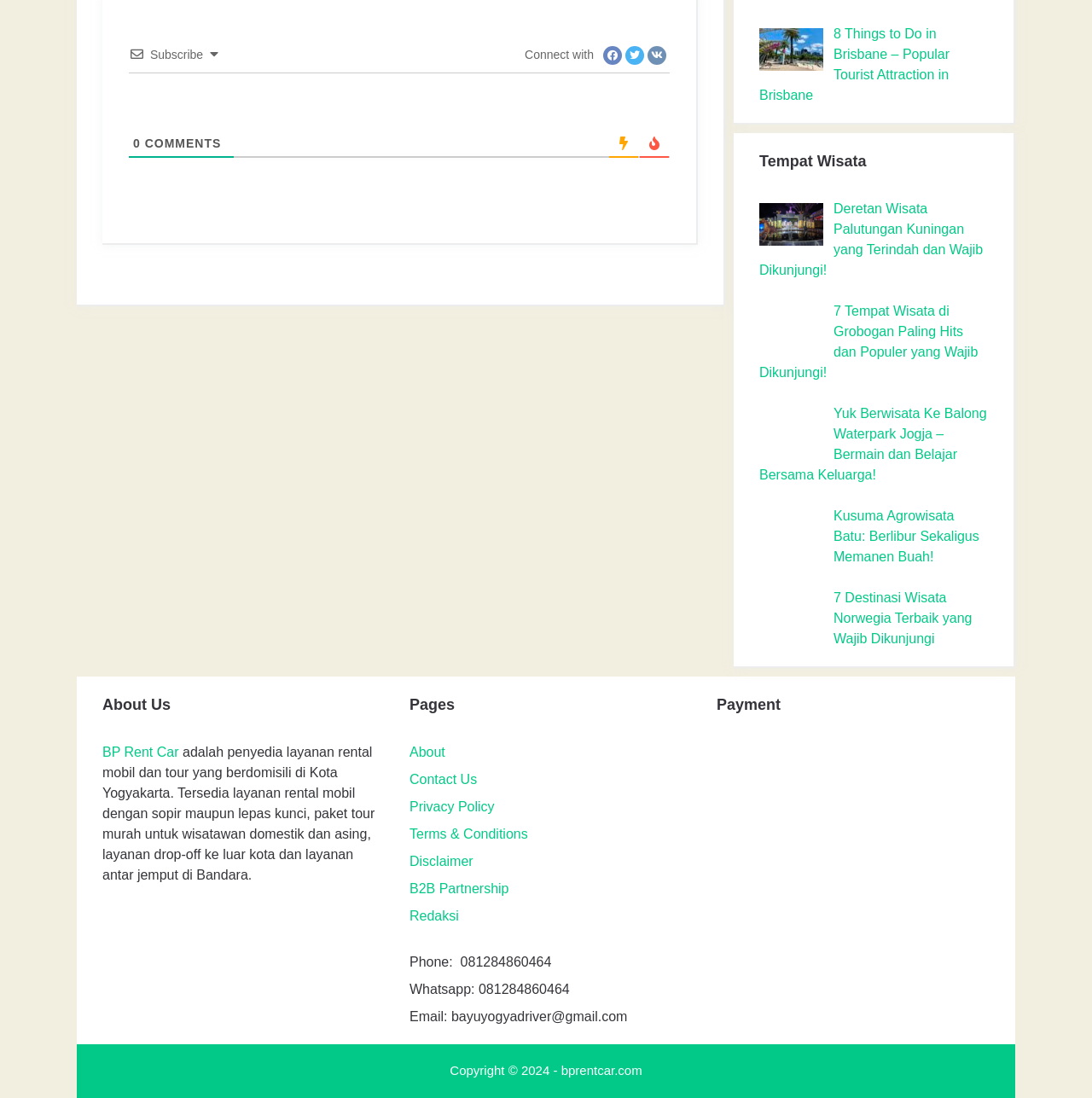Show the bounding box coordinates of the element that should be clicked to complete the task: "View Payment options".

[0.656, 0.632, 0.906, 0.653]